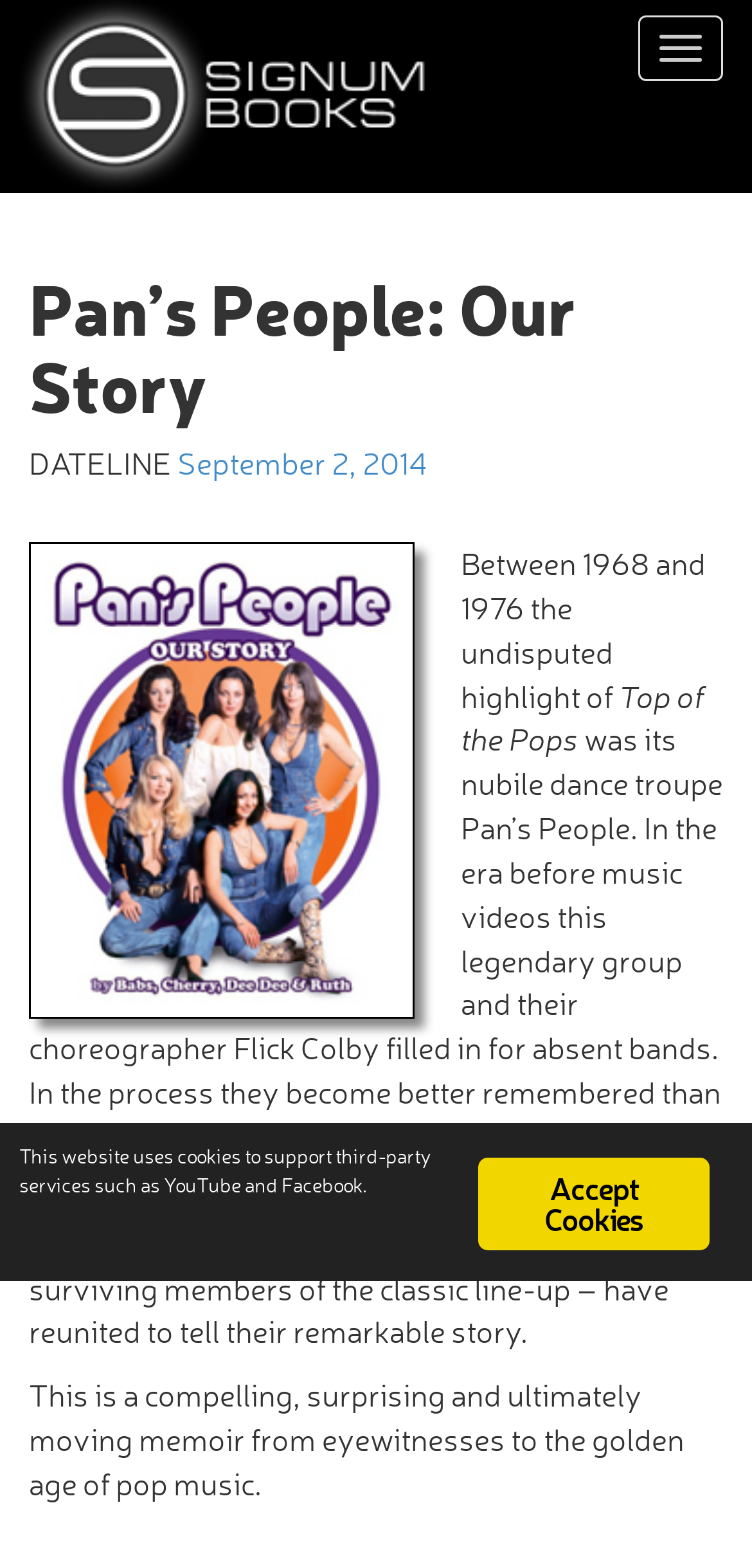What is the year mentioned in the webpage?
Utilize the image to construct a detailed and well-explained answer.

I found the answer by looking at the link element with the text 'September 2, 2014', which indicates a specific date in the past.